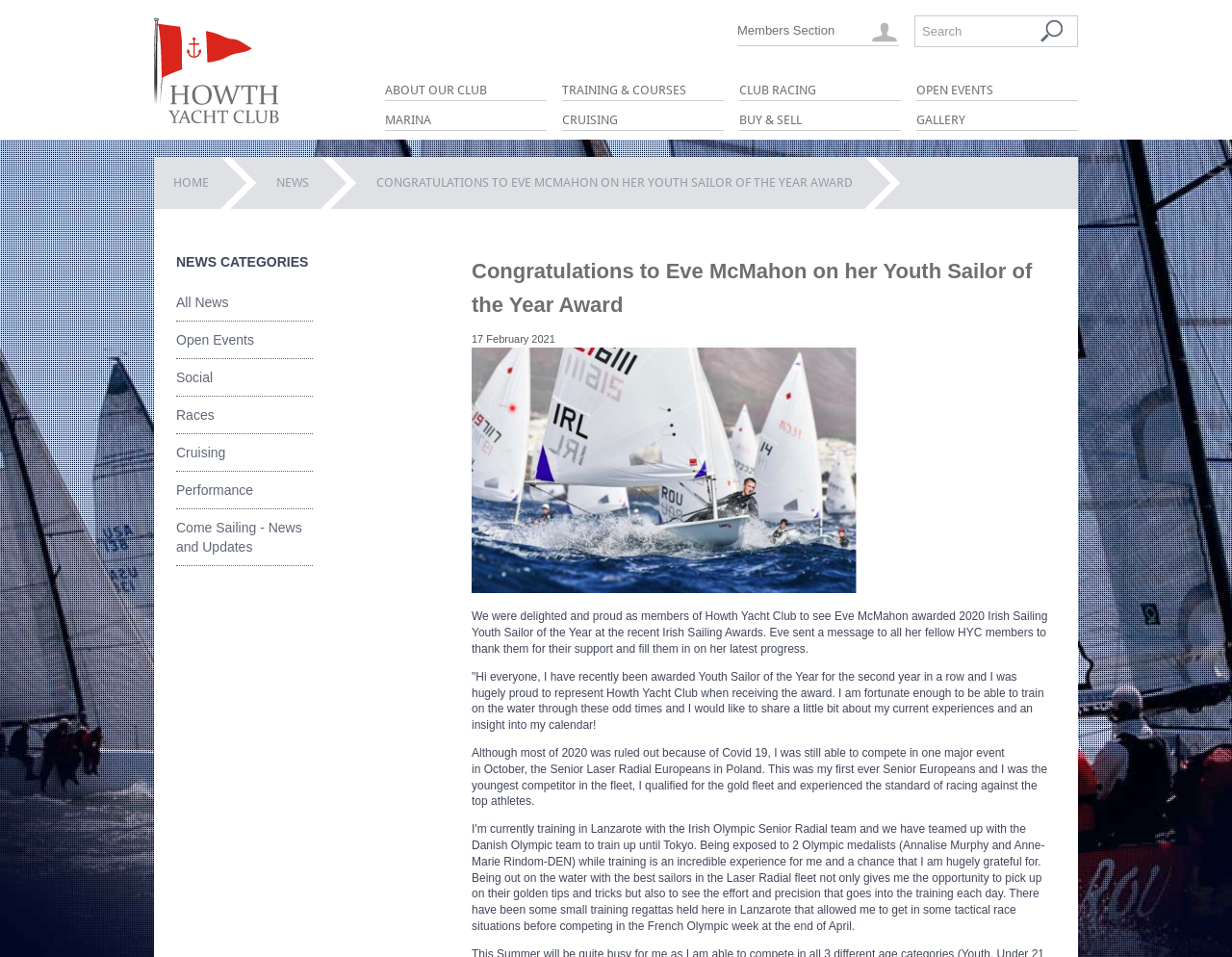Extract the bounding box coordinates of the UI element described: "Training & Courses". Provide the coordinates in the format [left, top, right, bottom] with values ranging from 0 to 1.

[0.456, 0.085, 0.588, 0.106]